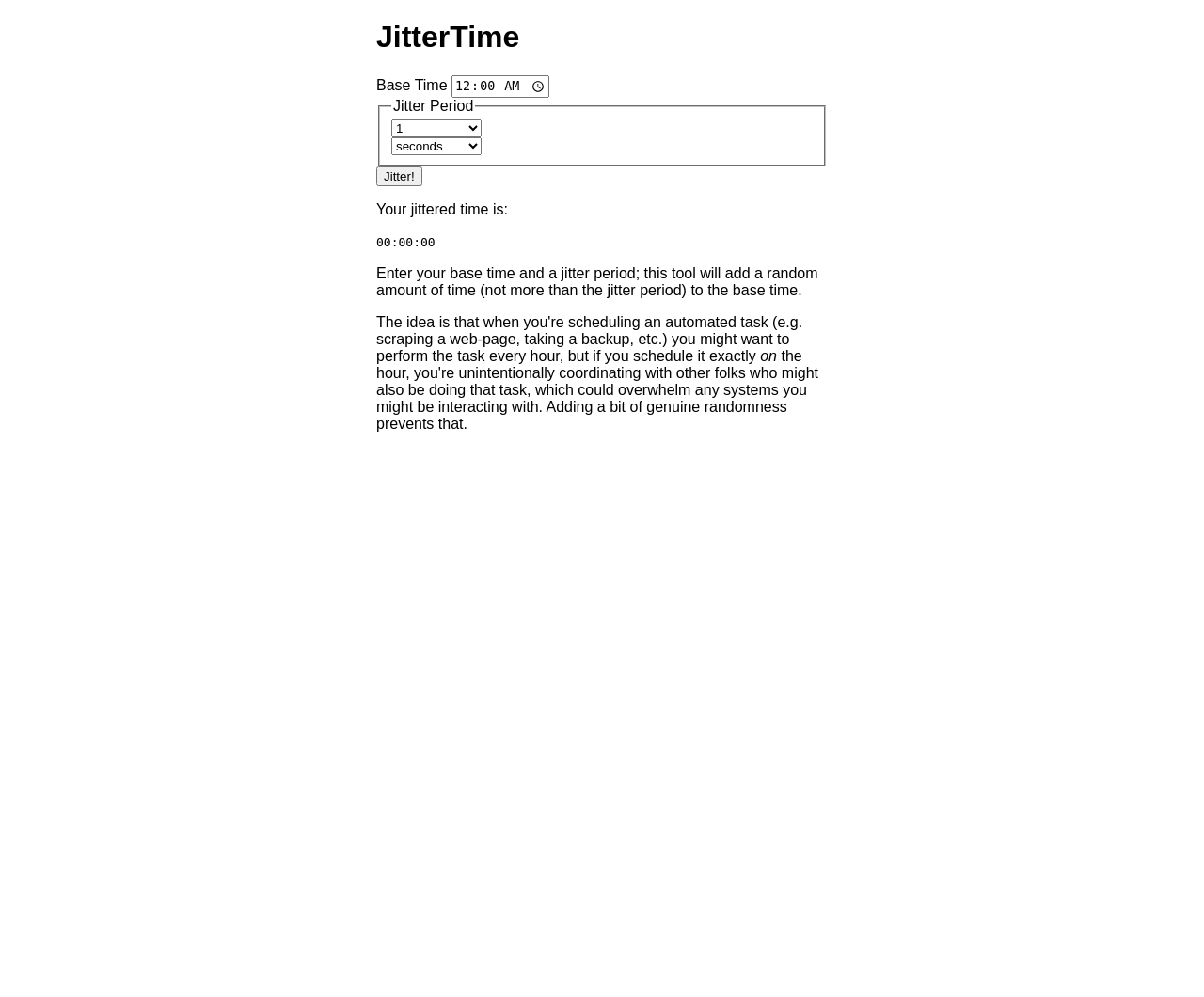Can you give a comprehensive explanation to the question given the content of the image?
What is the function of the 'Jitter!' button?

I analyzed the layout of the webpage and found that the 'Jitter!' button is located below the input fields for base time and jitter period. It is likely that this button is used to trigger the calculation of the jittered time based on the input values.